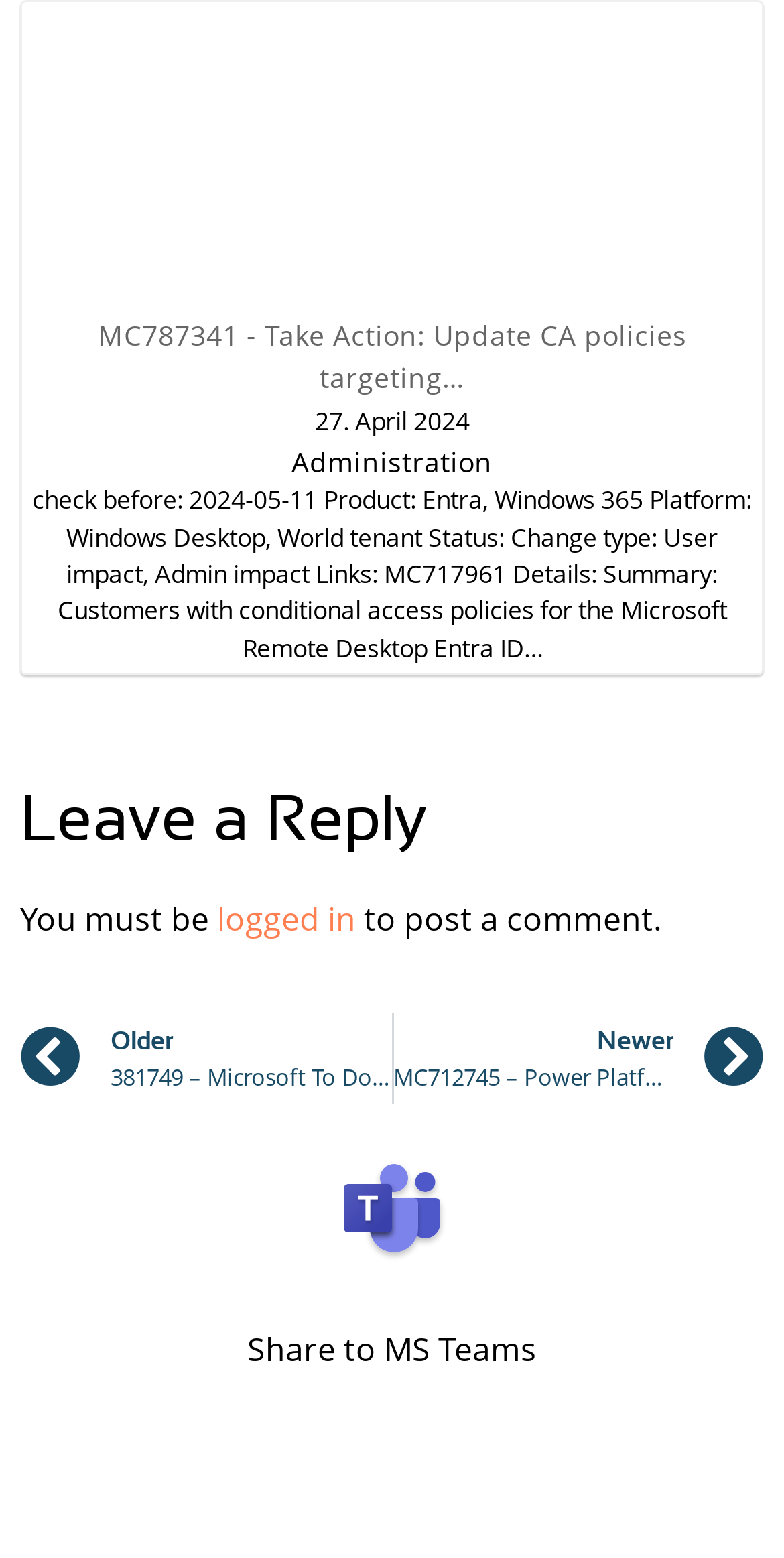Reply to the question with a single word or phrase:
What is the date of the article?

27. April 2024